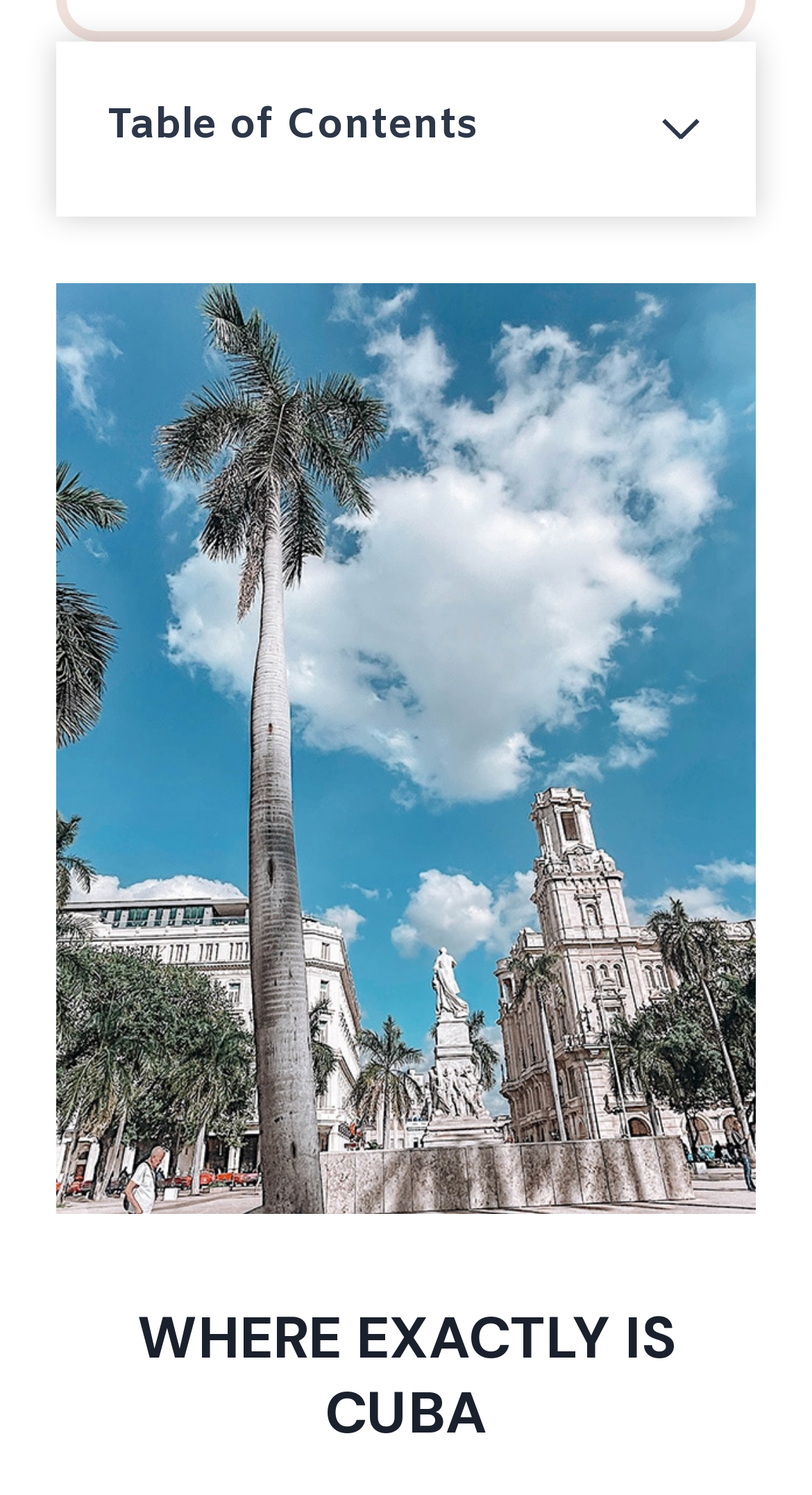Find the bounding box coordinates for the area that must be clicked to perform this action: "Learn about the weather and climate in Cuba".

[0.132, 0.297, 0.739, 0.33]